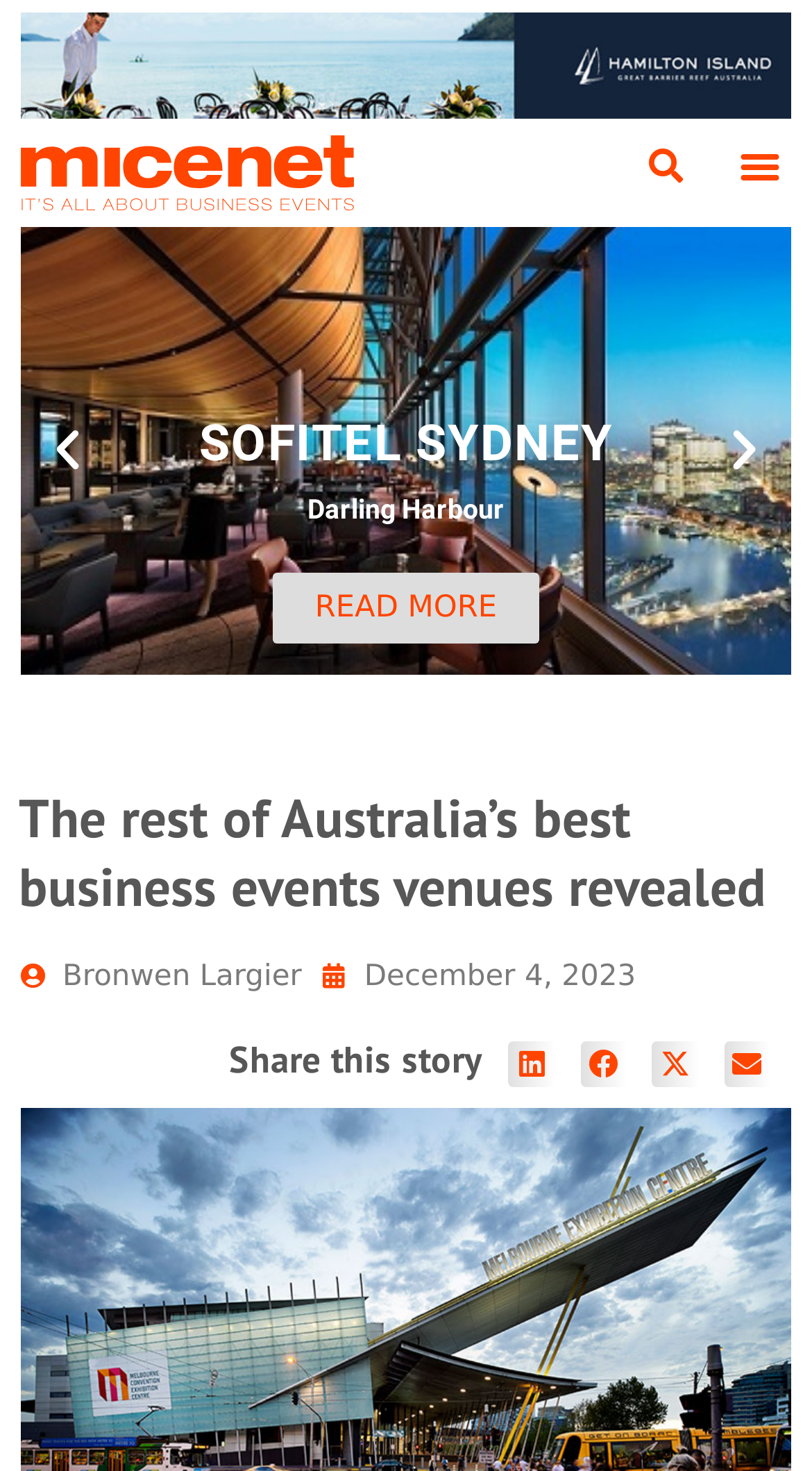What is the purpose of the 'Search' button?
By examining the image, provide a one-word or phrase answer.

To search